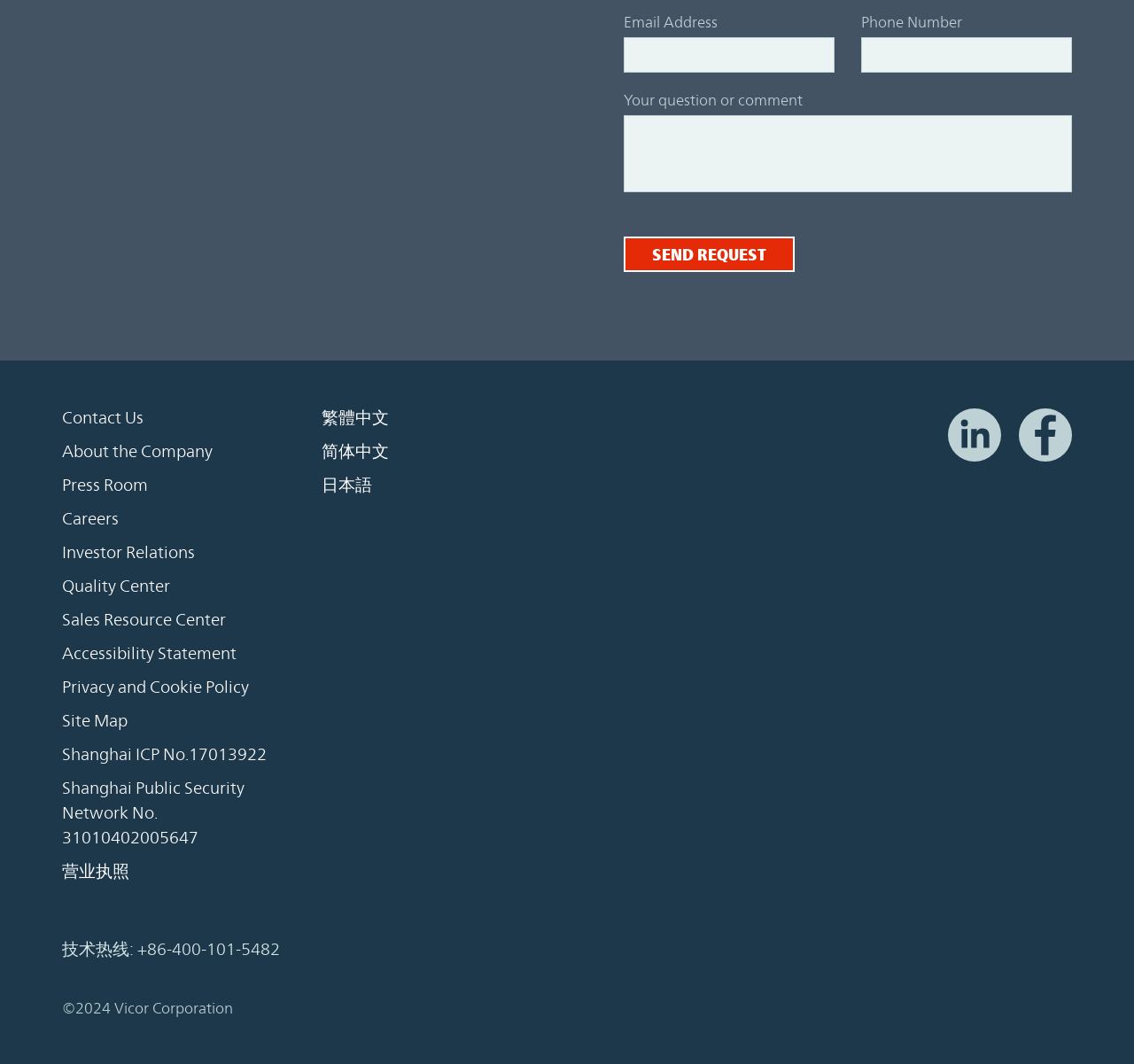Please specify the bounding box coordinates of the clickable section necessary to execute the following command: "Write your question or comment".

[0.55, 0.108, 0.945, 0.18]